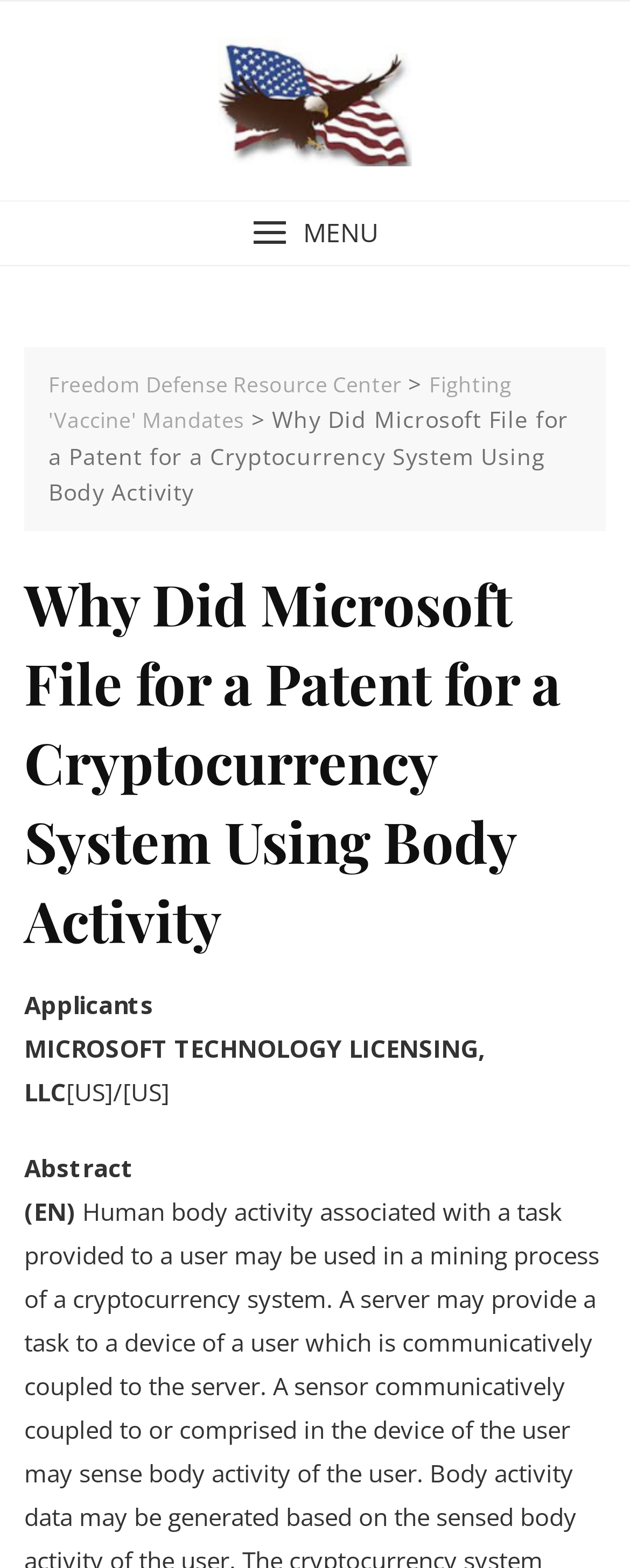Please provide a detailed answer to the question below by examining the image:
What is the name of the resource center?

I found the answer by looking at the link that says 'Freedom Defense Resource Center', which is likely the name of the resource center.